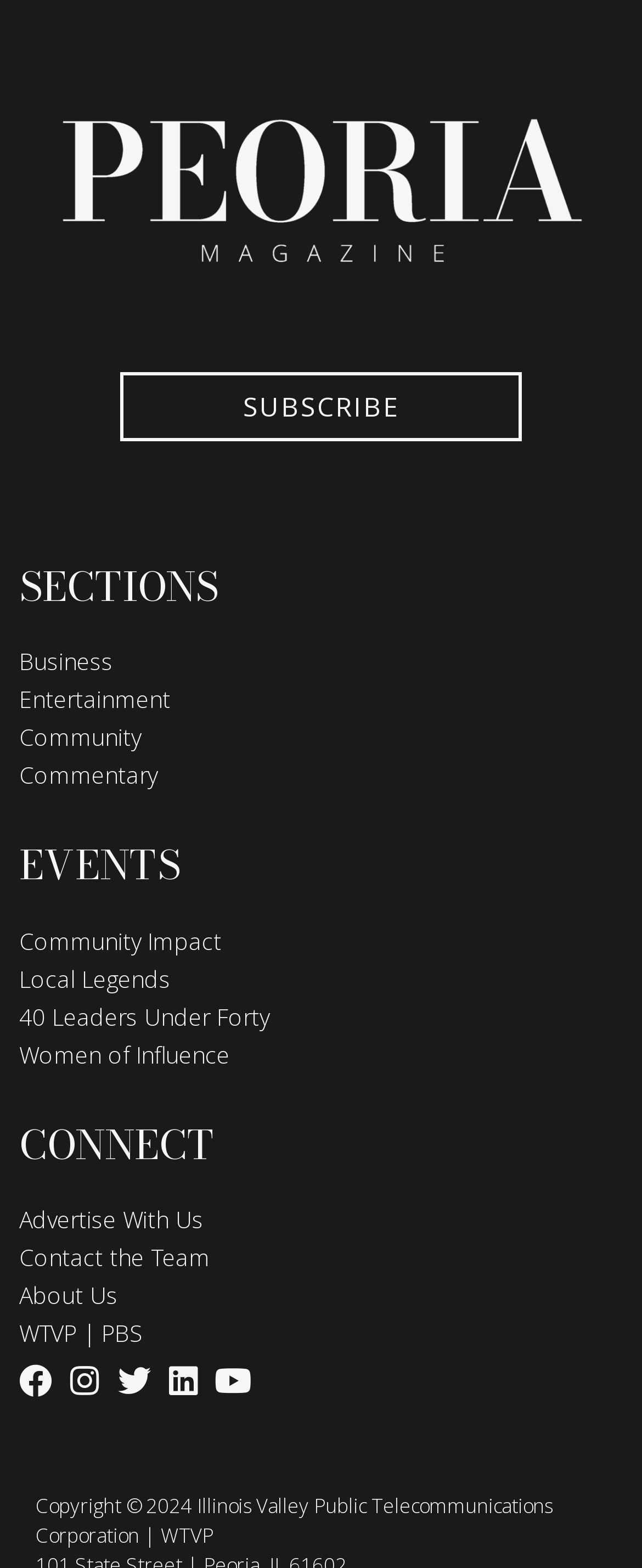Please study the image and answer the question comprehensively:
What type of content is linked under the 'SECTIONS' heading?

Under the 'SECTIONS' heading, I found four links with text indicating different types of content: 'Business', 'Entertainment', 'Community', and 'Commentary', which are likely to be the types of content linked under this section.